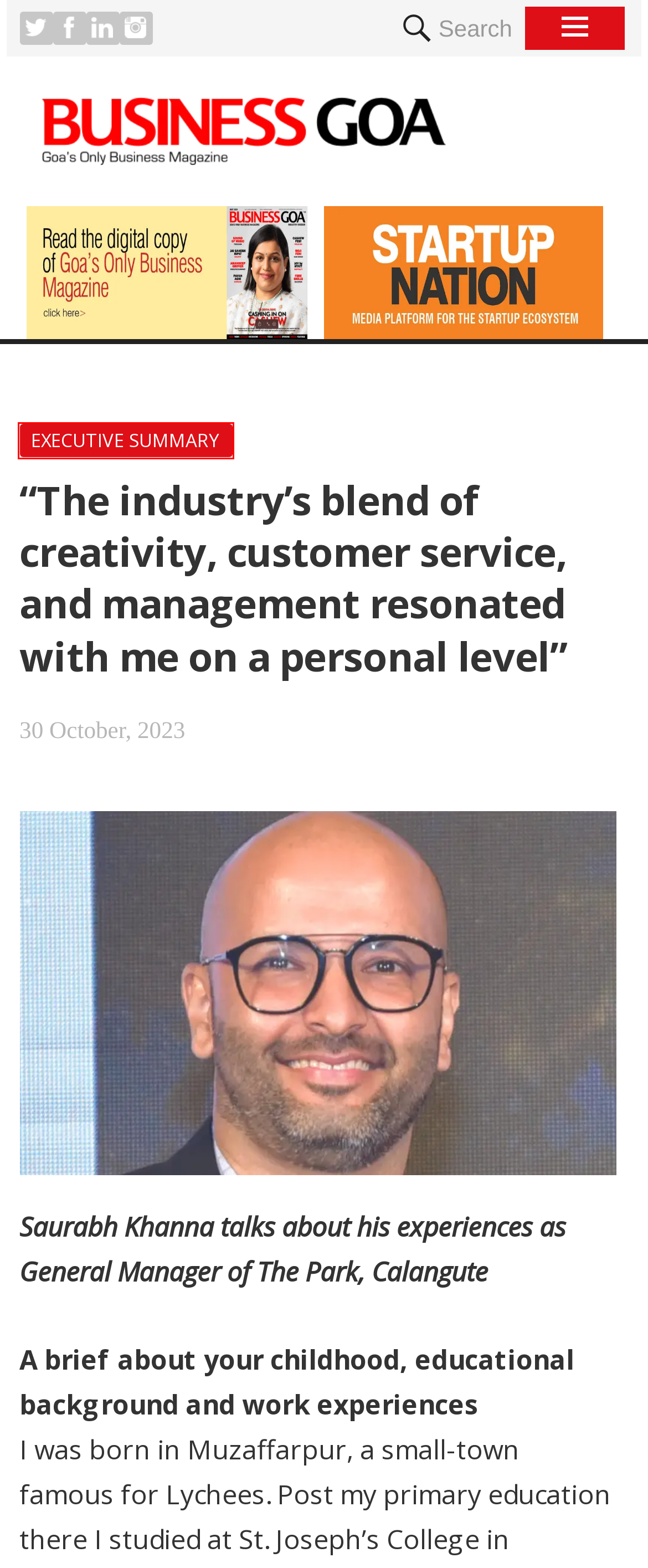Look at the screenshot of a webpage where a red rectangle bounding box is present. Choose the webpage description that best describes the new webpage after clicking the element inside the red bounding box. Here are the candidates:
A. Contact Us | Business Goa
B. leadership style | Business Goa
C. Editorial | Business Goa
D. Retail | Business Goa
E. EXECUTIVE SUMMARY | Business Goa
F. Professional Dossier | Business Goa
G. Technology | Business Goa
H. Fashion | Business Goa

E